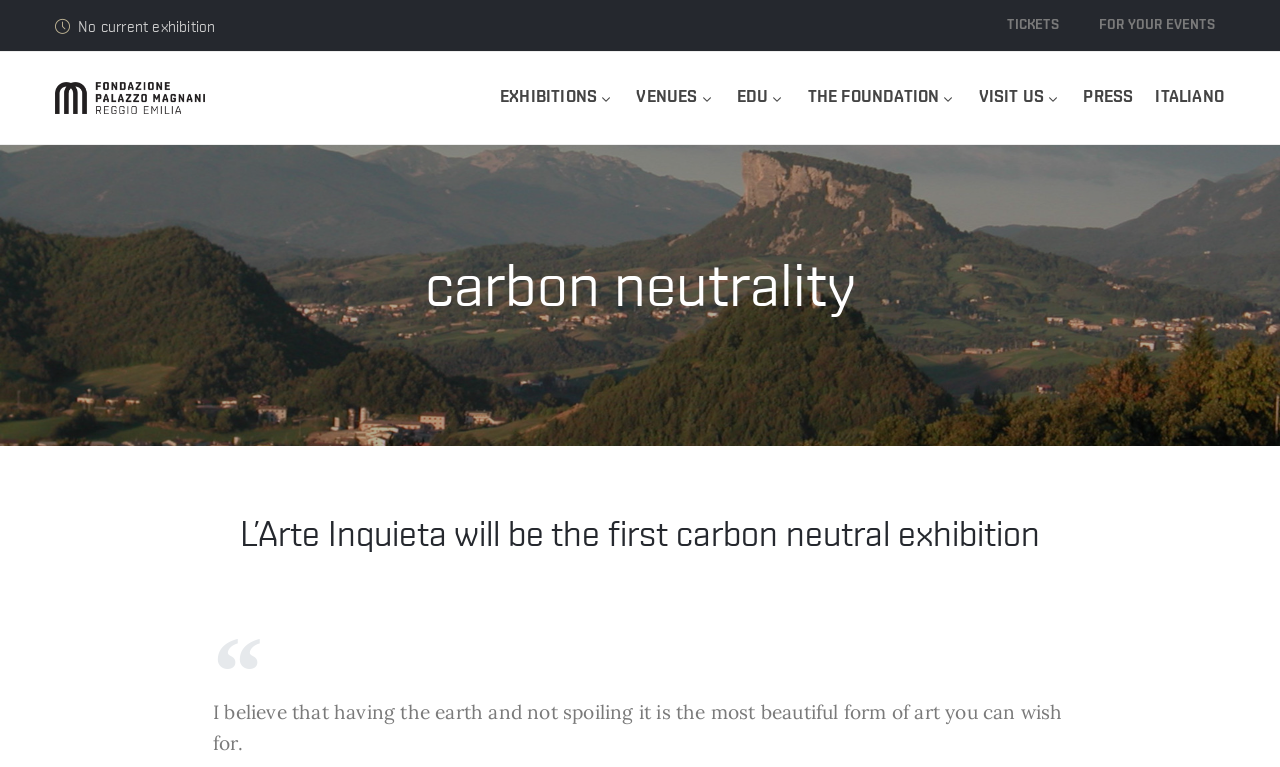Please provide the bounding box coordinate of the region that matches the element description: Press. Coordinates should be in the format (top-left x, top-left y, bottom-right x, bottom-right y) and all values should be between 0 and 1.

[0.846, 0.067, 0.885, 0.188]